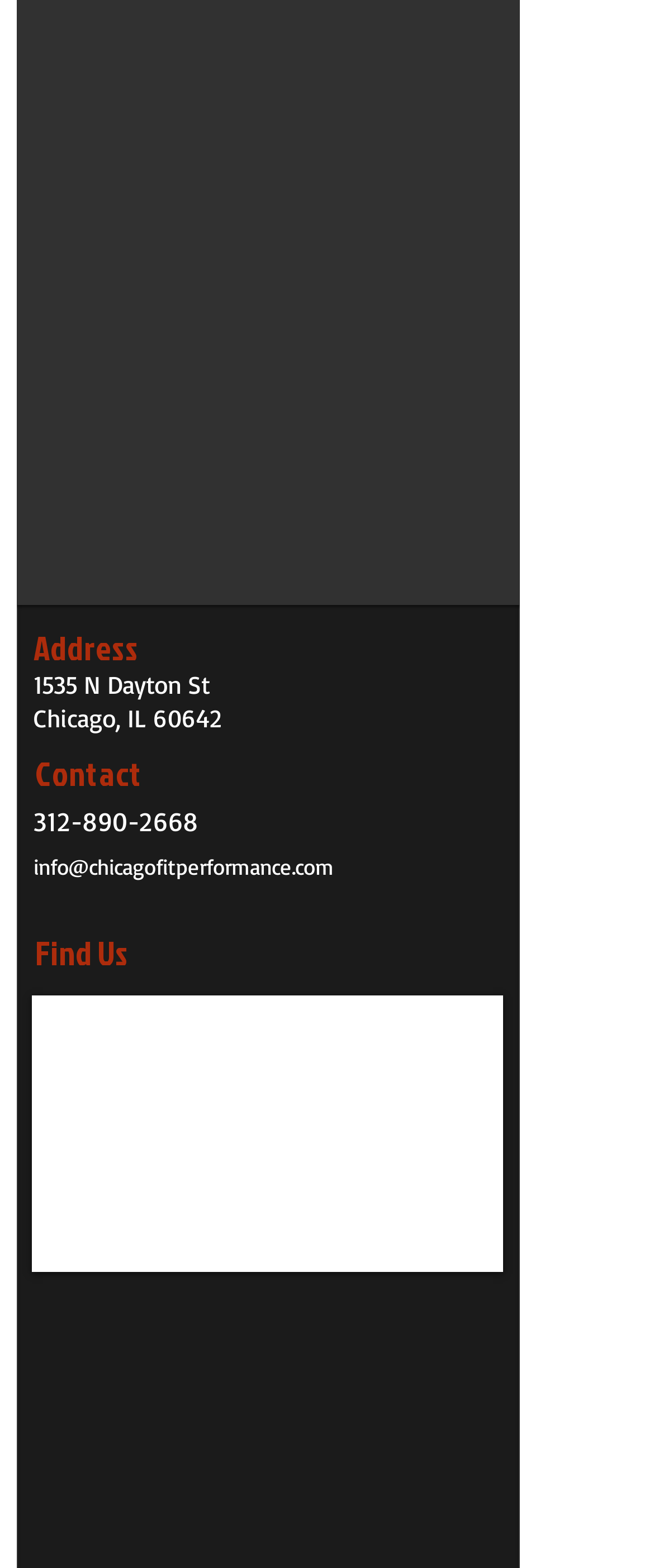Provide the bounding box coordinates of the HTML element this sentence describes: "aria-label="c-youtube"".

[0.631, 0.497, 0.723, 0.535]